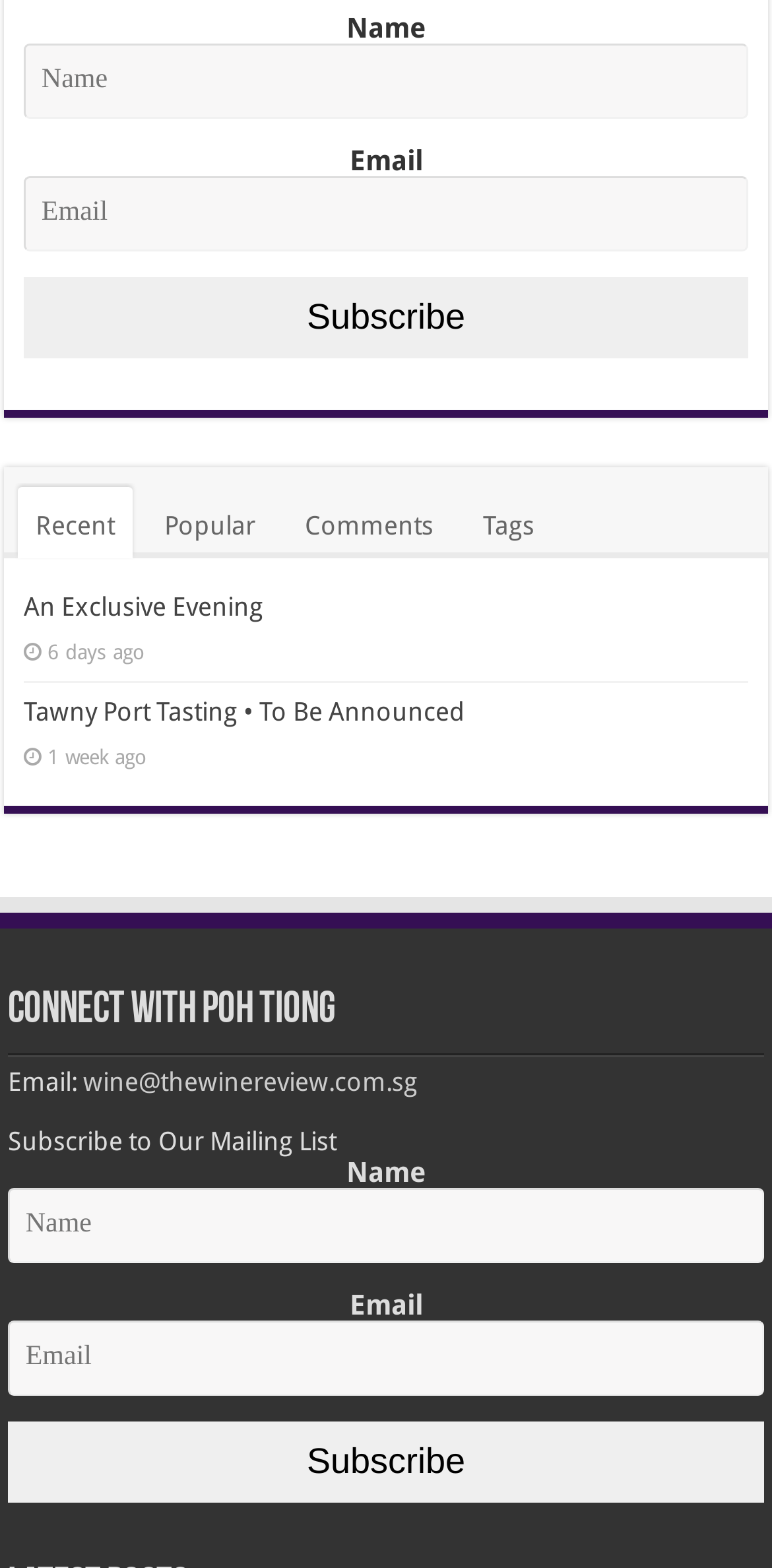Kindly provide the bounding box coordinates of the section you need to click on to fulfill the given instruction: "Subscribe to the mailing list".

[0.01, 0.906, 0.99, 0.958]